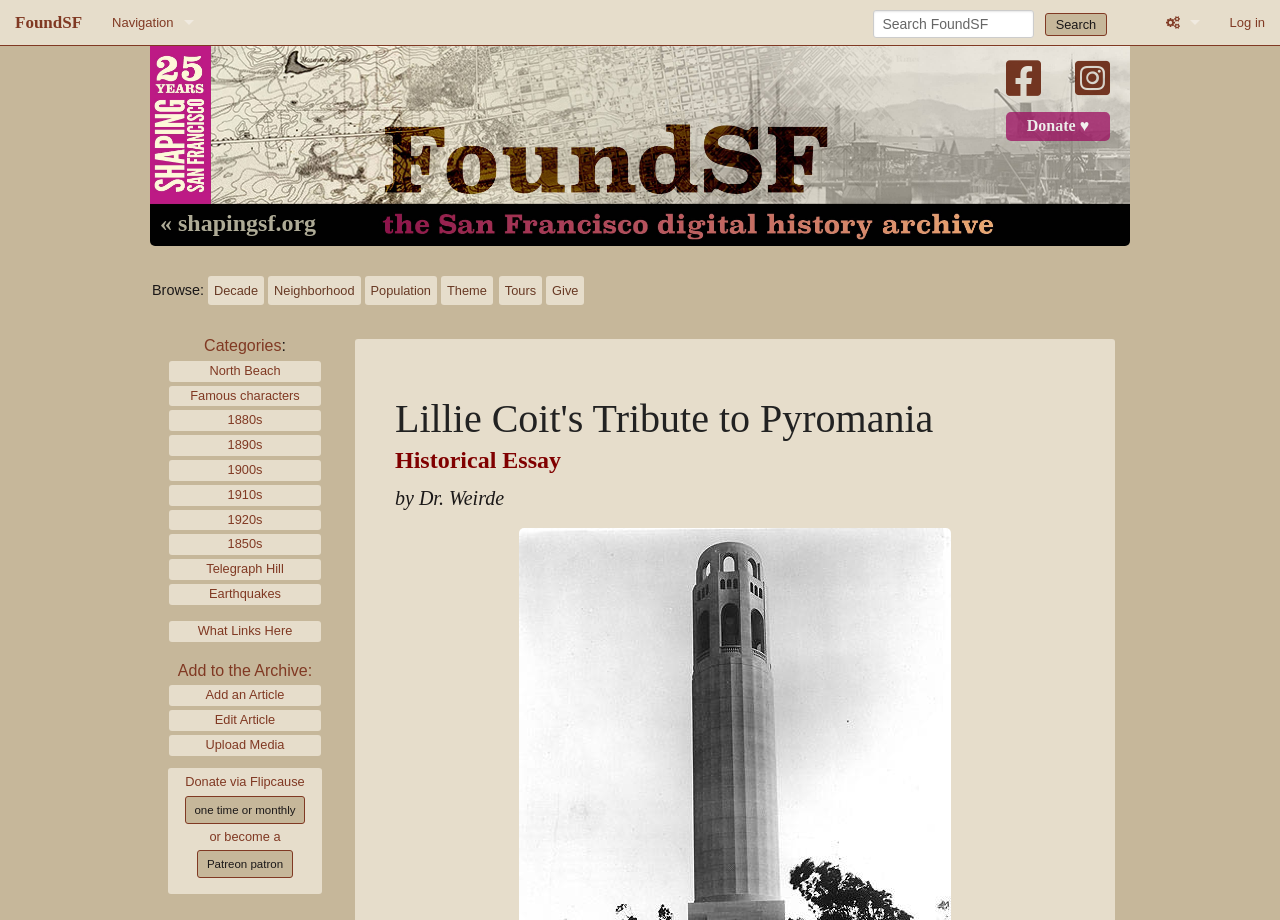Show the bounding box coordinates of the element that should be clicked to complete the task: "Browse by Decade".

[0.162, 0.3, 0.206, 0.332]